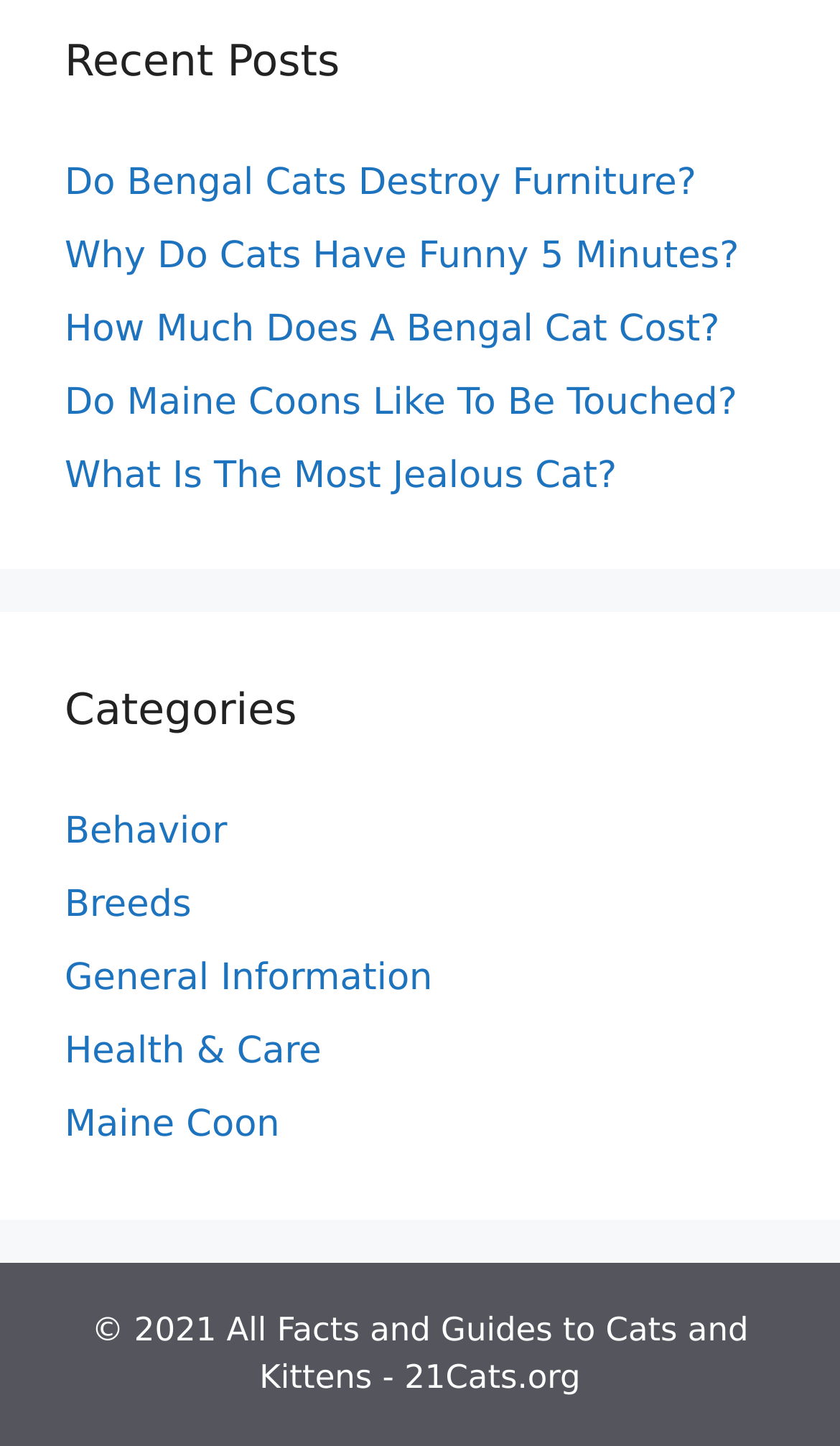Specify the bounding box coordinates of the area to click in order to execute this command: 'view recent posts'. The coordinates should consist of four float numbers ranging from 0 to 1, and should be formatted as [left, top, right, bottom].

[0.077, 0.019, 0.923, 0.064]